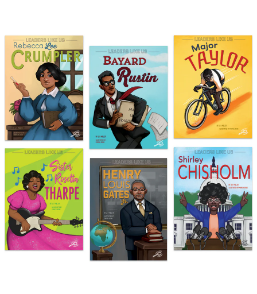What is Bayard Rustin holding?
Relying on the image, give a concise answer in one word or a brief phrase.

Documents